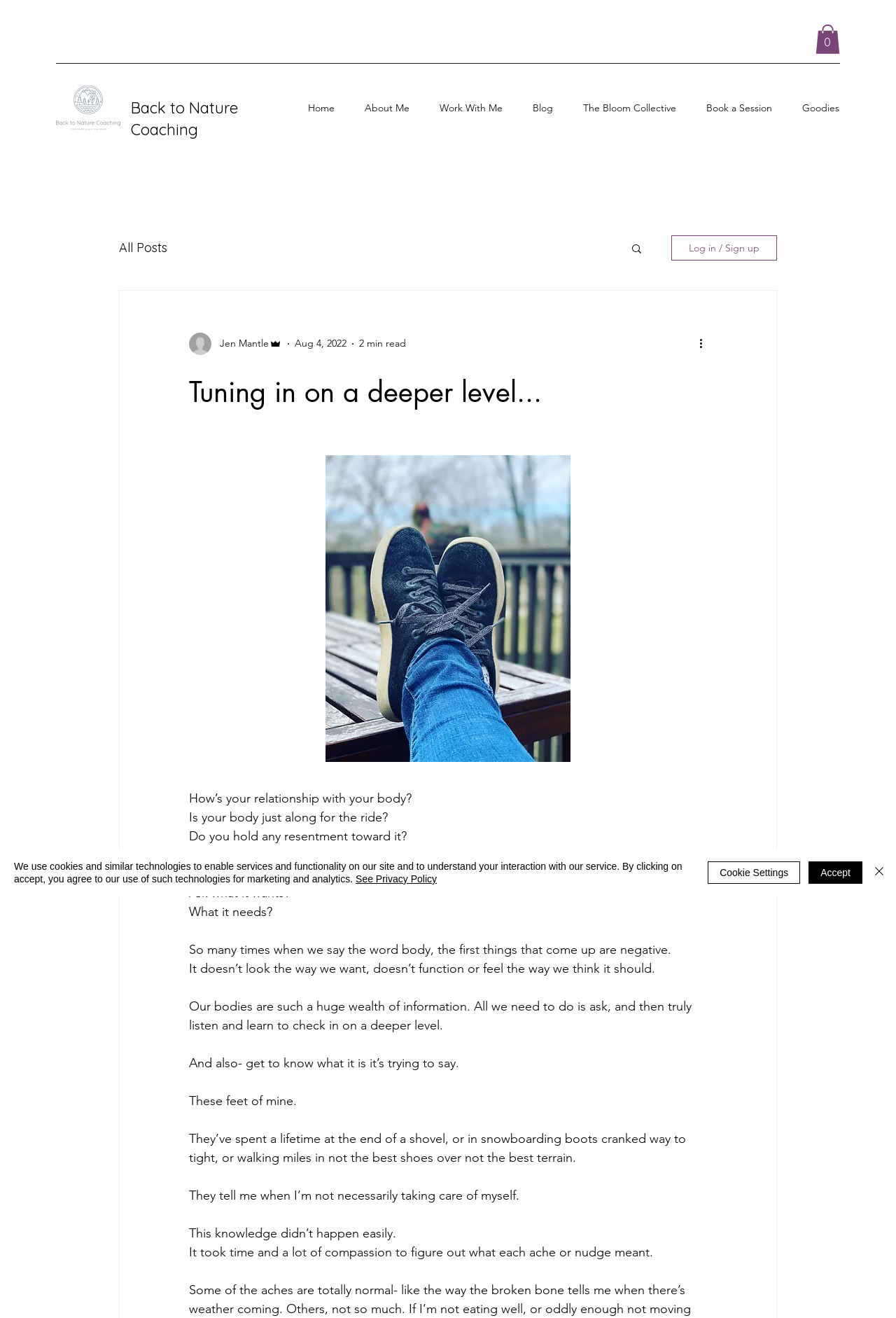Could you find the bounding box coordinates of the clickable area to complete this instruction: "Contact Us"?

None